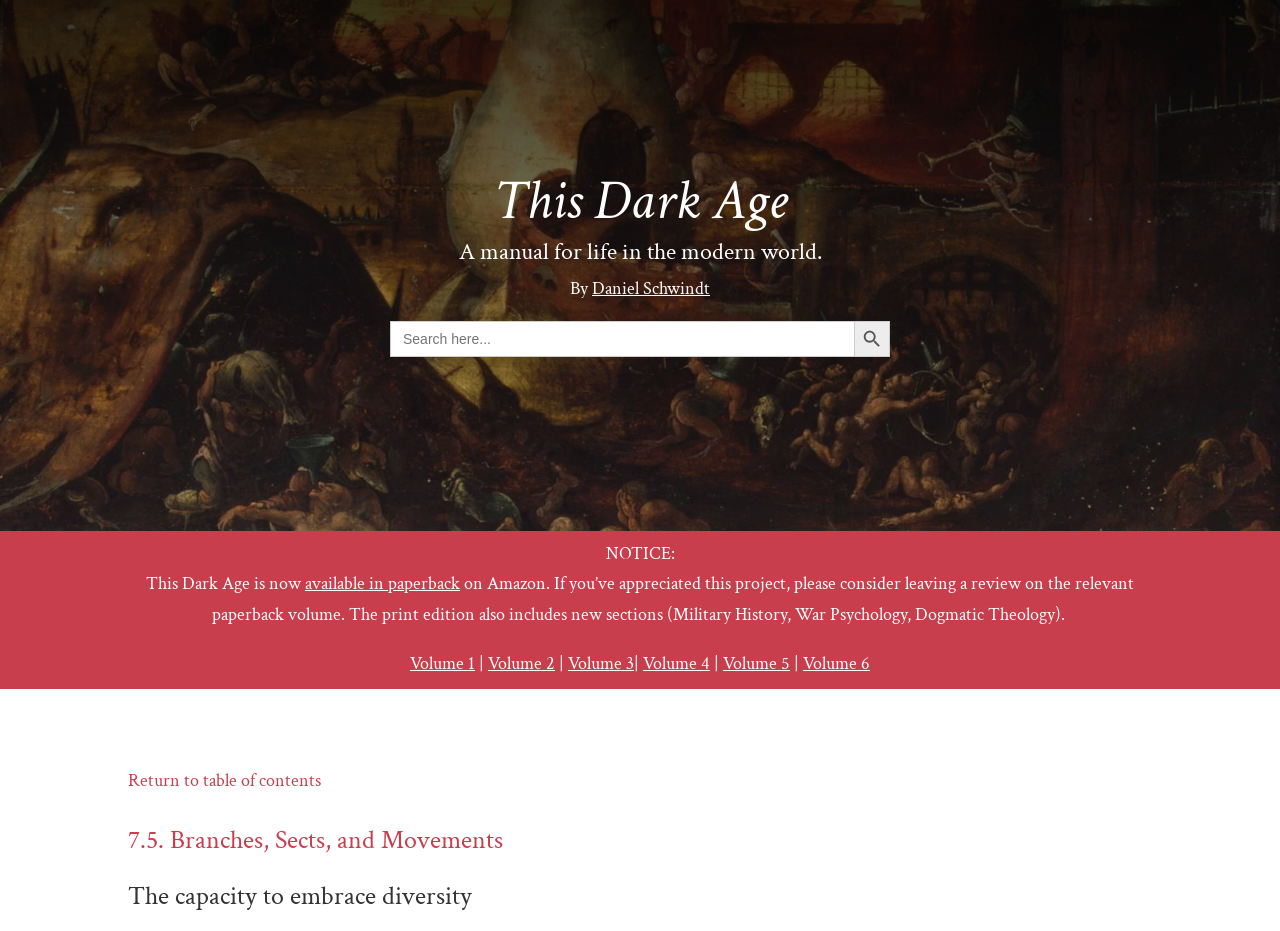How many volumes of the book are available?
Please ensure your answer to the question is detailed and covers all necessary aspects.

The webpage lists the volumes of the book 'This Dark Age' with links to each volume. The volumes are listed as 'Volume 1', 'Volume 2', 'Volume 3', 'Volume 4', 'Volume 5', and 'Volume 6'. This indicates that there are 6 volumes of the book available.